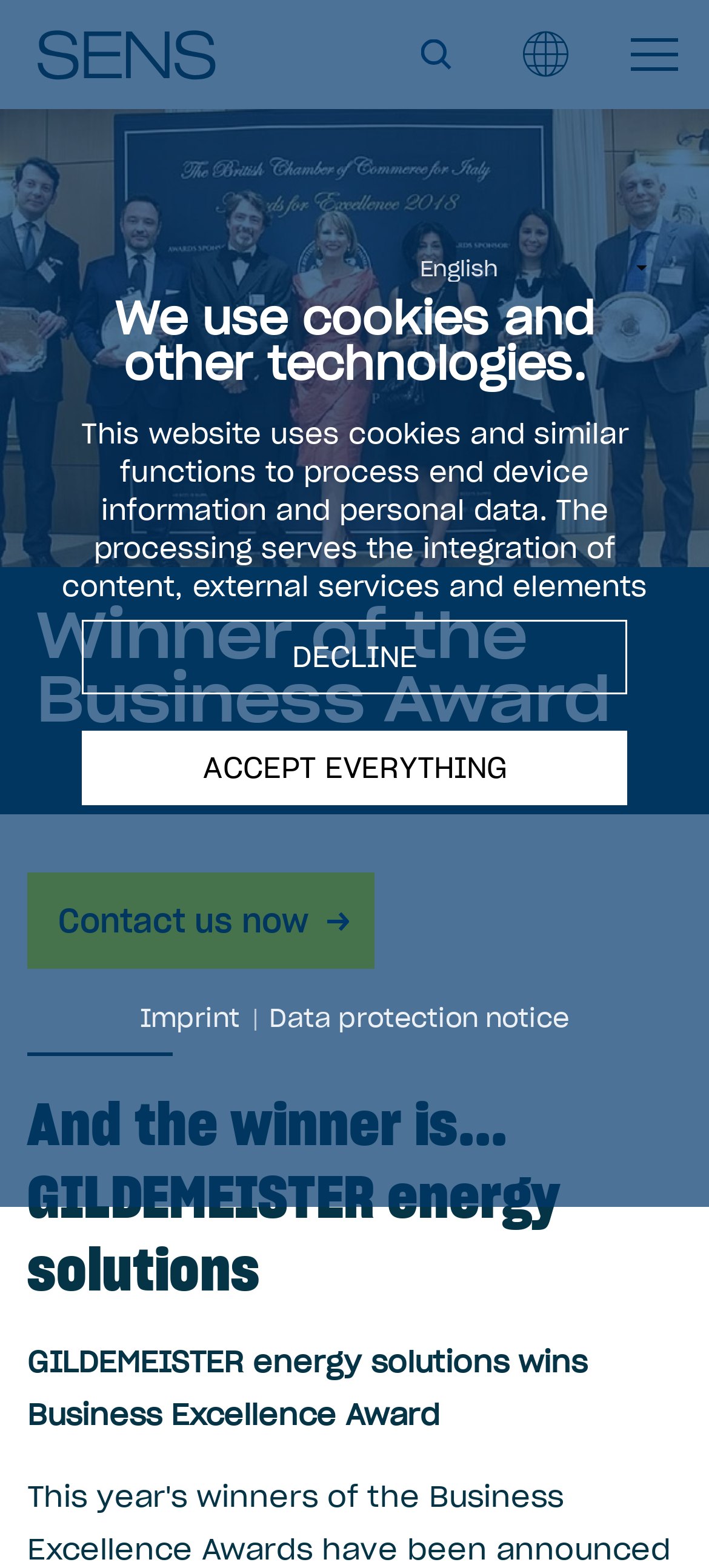Use a single word or phrase to answer this question: 
What is the award won by STEAG Solar Energy Solutions?

Business Excellence Award